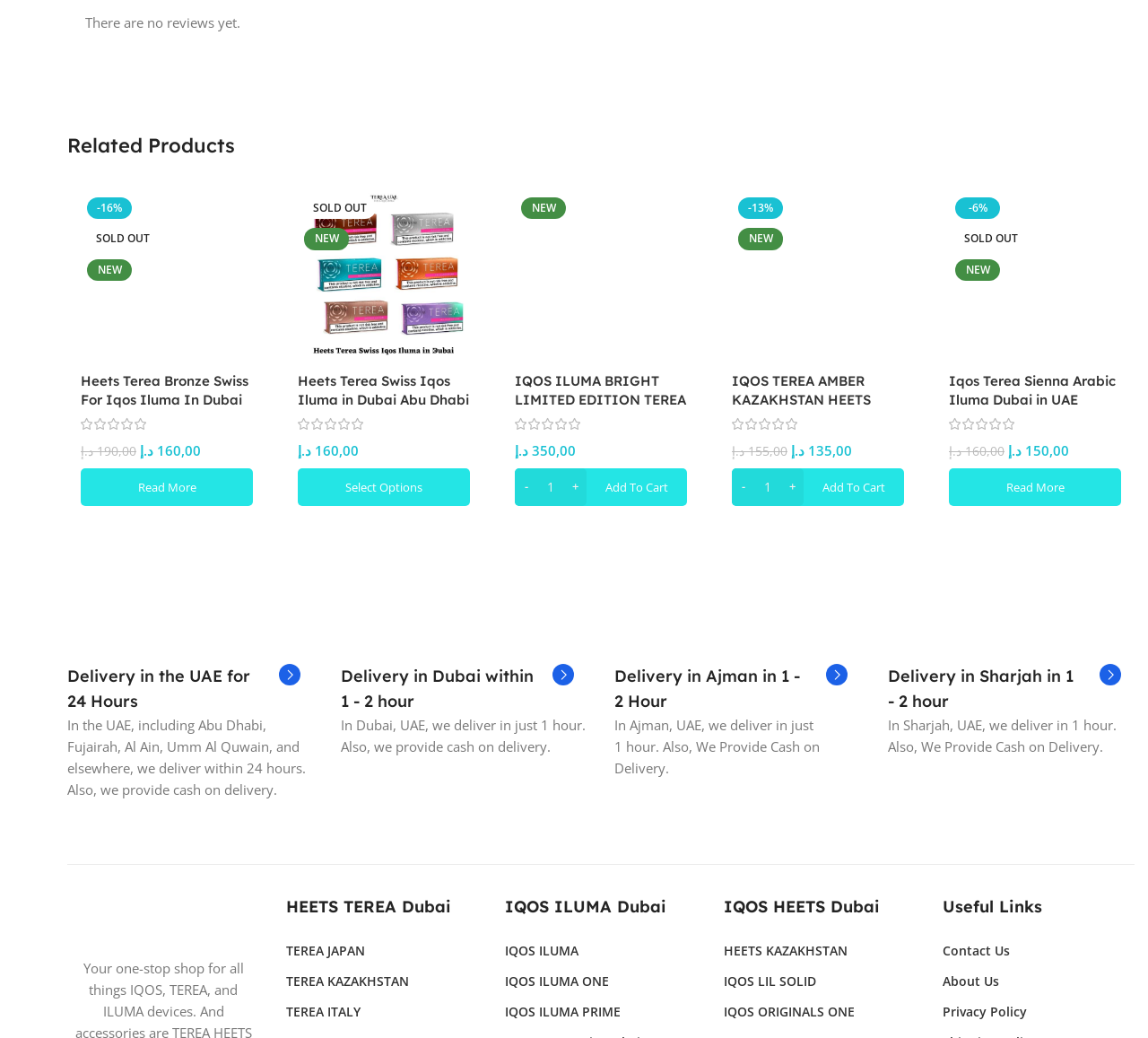What is the original price of IQOS TEREA AMBER KAZAKHSTAN HEETS DUBAI UAE?
Using the image as a reference, answer with just one word or a short phrase.

155.00 د.إ